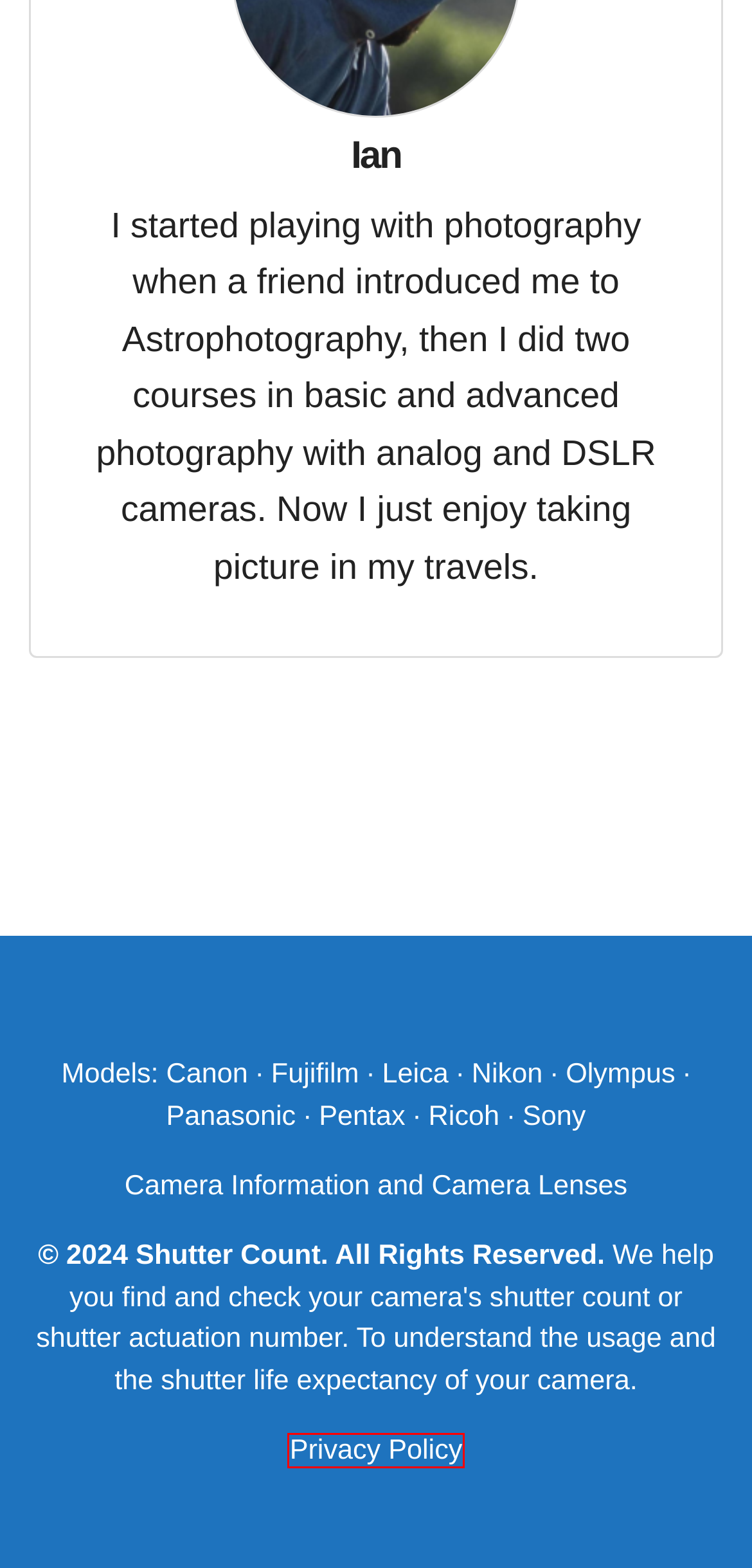Review the webpage screenshot and focus on the UI element within the red bounding box. Select the best-matching webpage description for the new webpage that follows after clicking the highlighted element. Here are the candidates:
A. Fujifilm Shutter Count
B. About - Shutter Count
C. Privacy Policy - Shutter Count
D. Canon Shutter Count
E. Pentax Shutter Count - Shutter Count
F. Nikon Shutter Count
G. Panasonic Shutter Count - Shutter Count
H. Camera Lens - Shutter Count

C